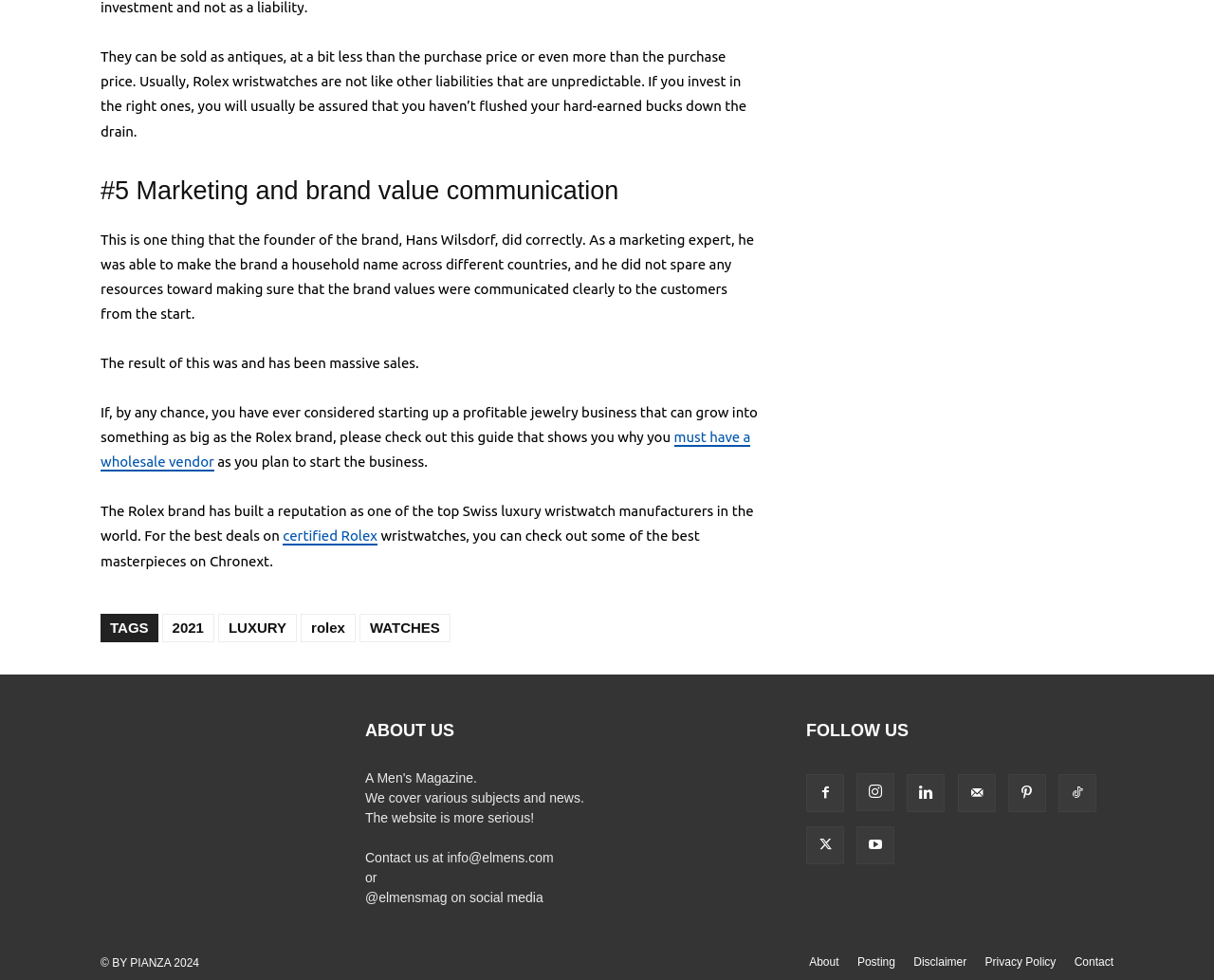What is the purpose of the guide mentioned in the article?
Provide an in-depth answer to the question, covering all aspects.

The guide mentioned in the article is intended to help individuals start a profitable jewelry business, similar to the Rolex brand. This is inferred from the text 'If, by any chance, you have ever considered starting up a profitable jewelry business that can grow into something as big as the Rolex brand, please check out this guide...'